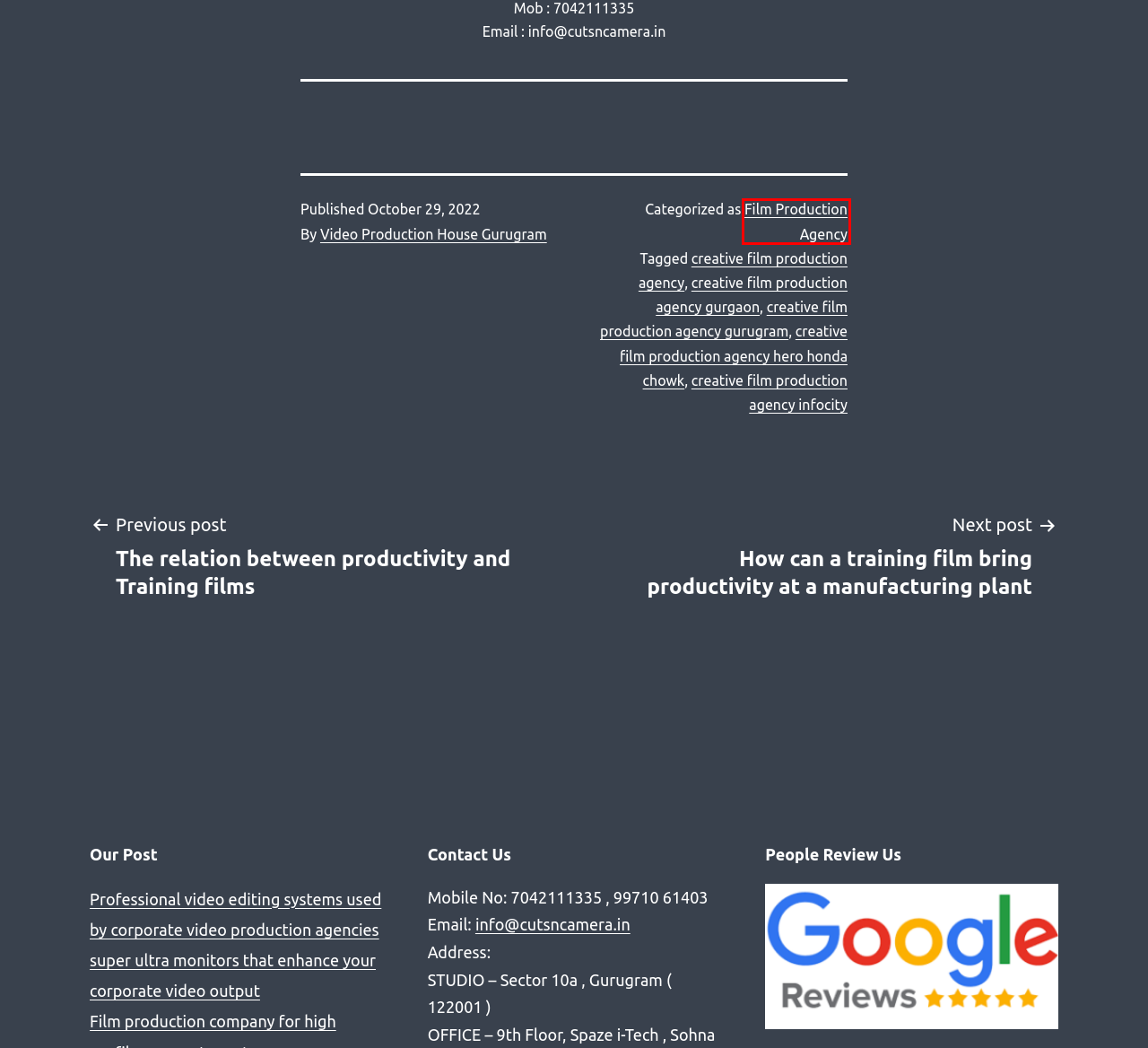Observe the provided screenshot of a webpage that has a red rectangle bounding box. Determine the webpage description that best matches the new webpage after clicking the element inside the red bounding box. Here are the candidates:
A. Film Production Agency
B. creative film production agency gurugram
C. creative film production agency infocity
D. The relation between productivity and Training films
E. creative film production agency gurgaon
F. Professional video editing systems used by corporate video production agencies
G. How can a training film bring productivity at a manufacturing plant
H. super ultra monitors that enhance your corporate video output

A